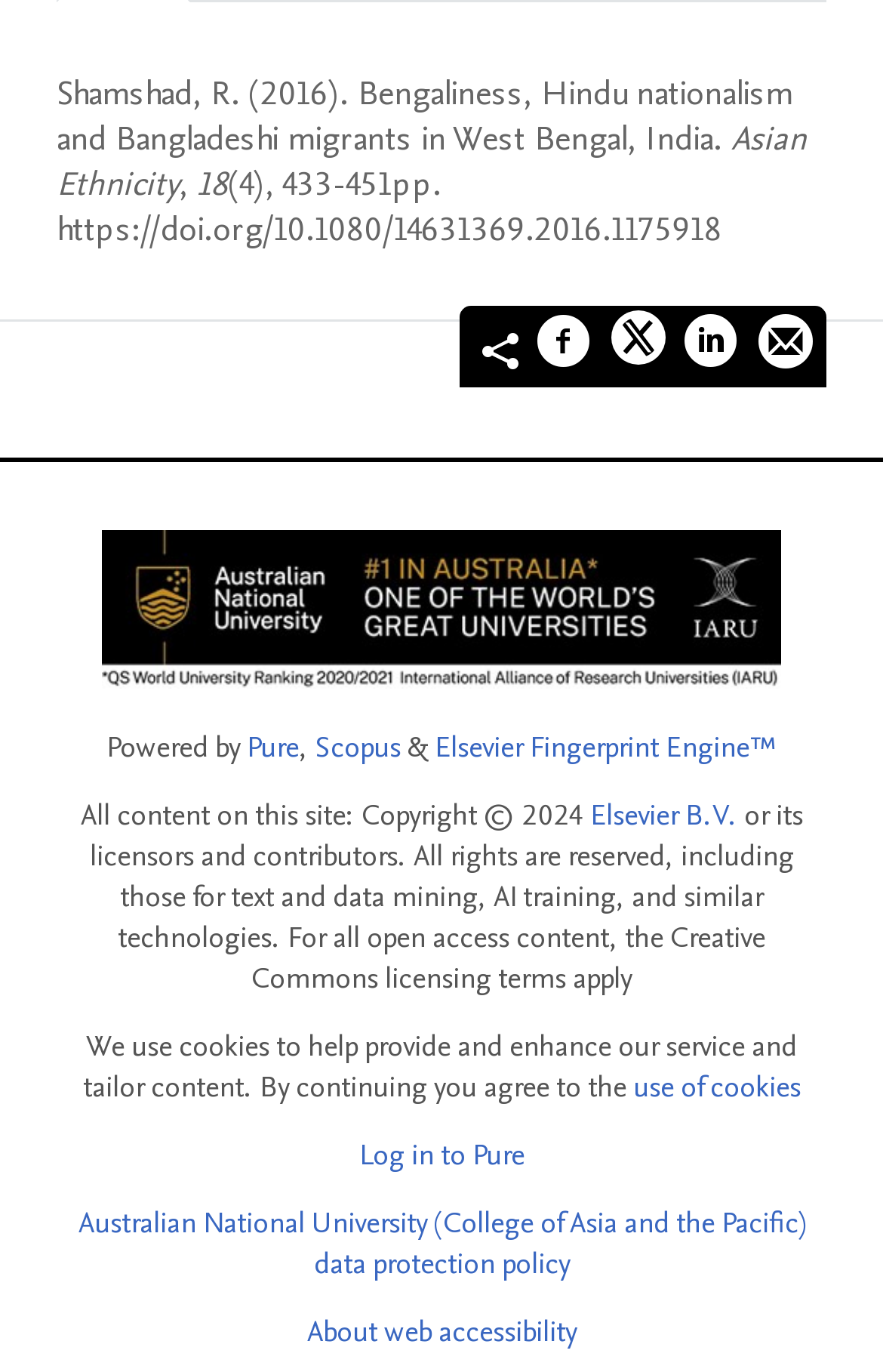What is the DOI of the article?
Look at the image and answer with only one word or phrase.

https://doi.org/10.1080/14631369.2016.1175918